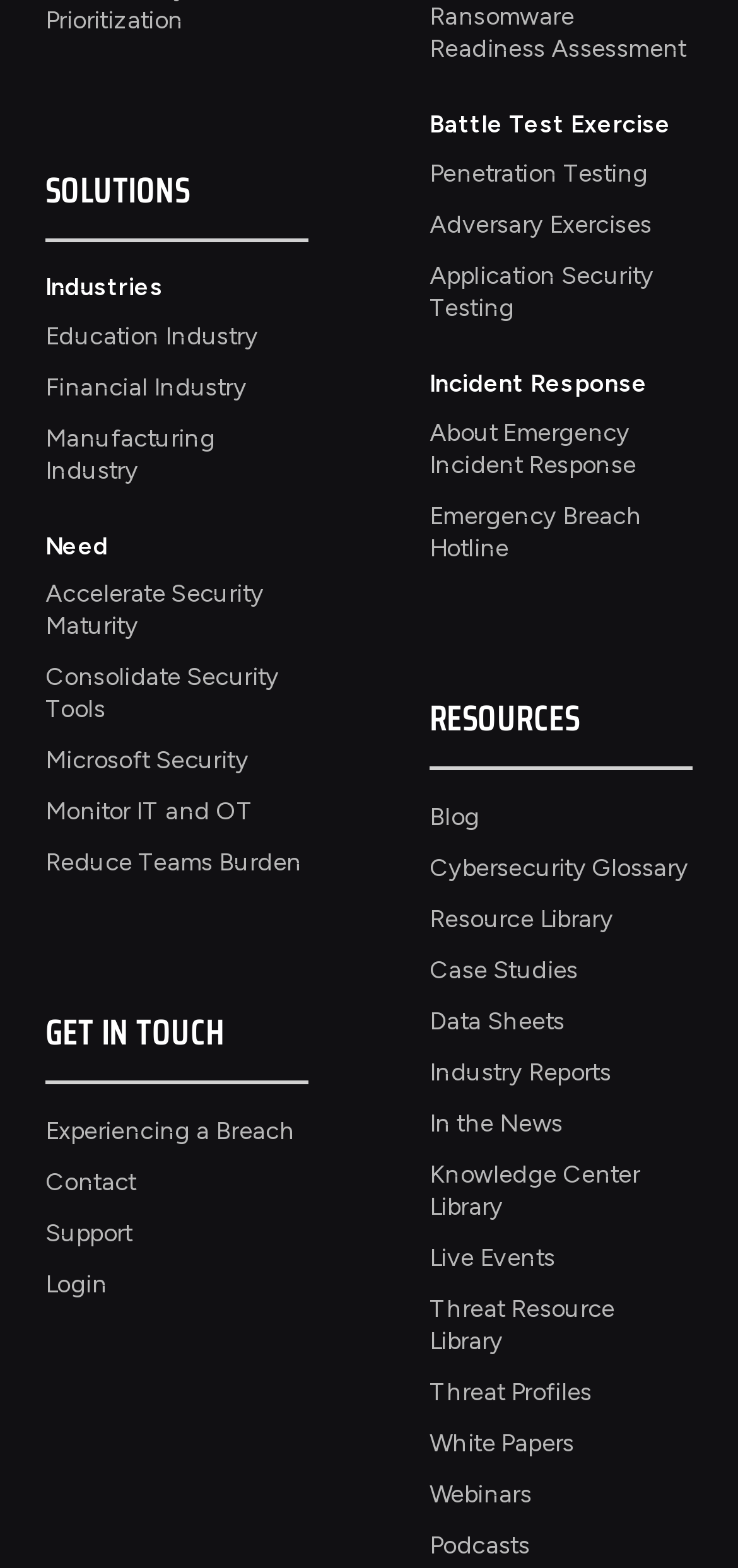Kindly determine the bounding box coordinates for the area that needs to be clicked to execute this instruction: "Explore the Education Industry".

[0.062, 0.205, 0.35, 0.223]